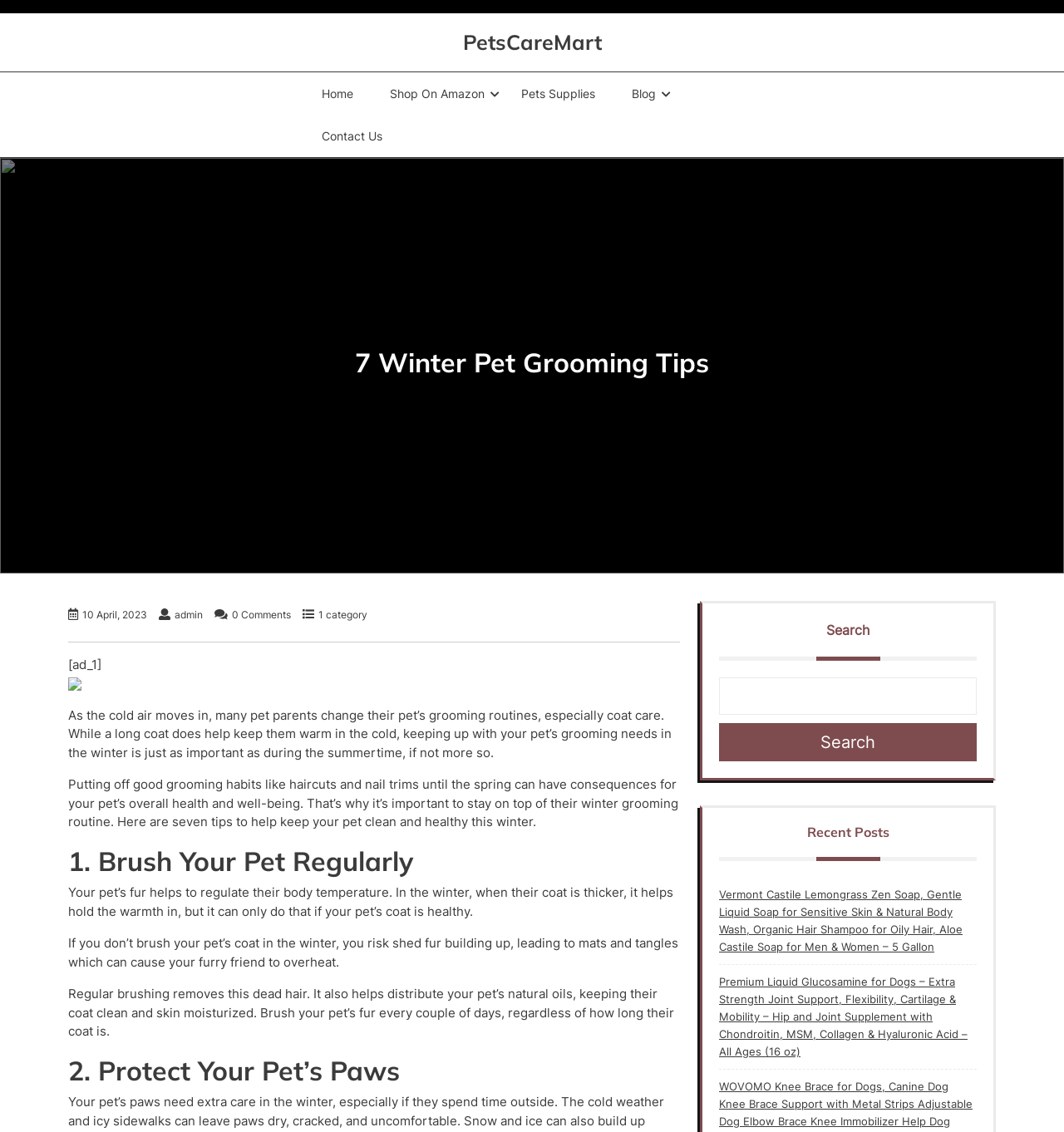What is the purpose of brushing your pet's coat?
Based on the image, provide a one-word or brief-phrase response.

To regulate body temperature